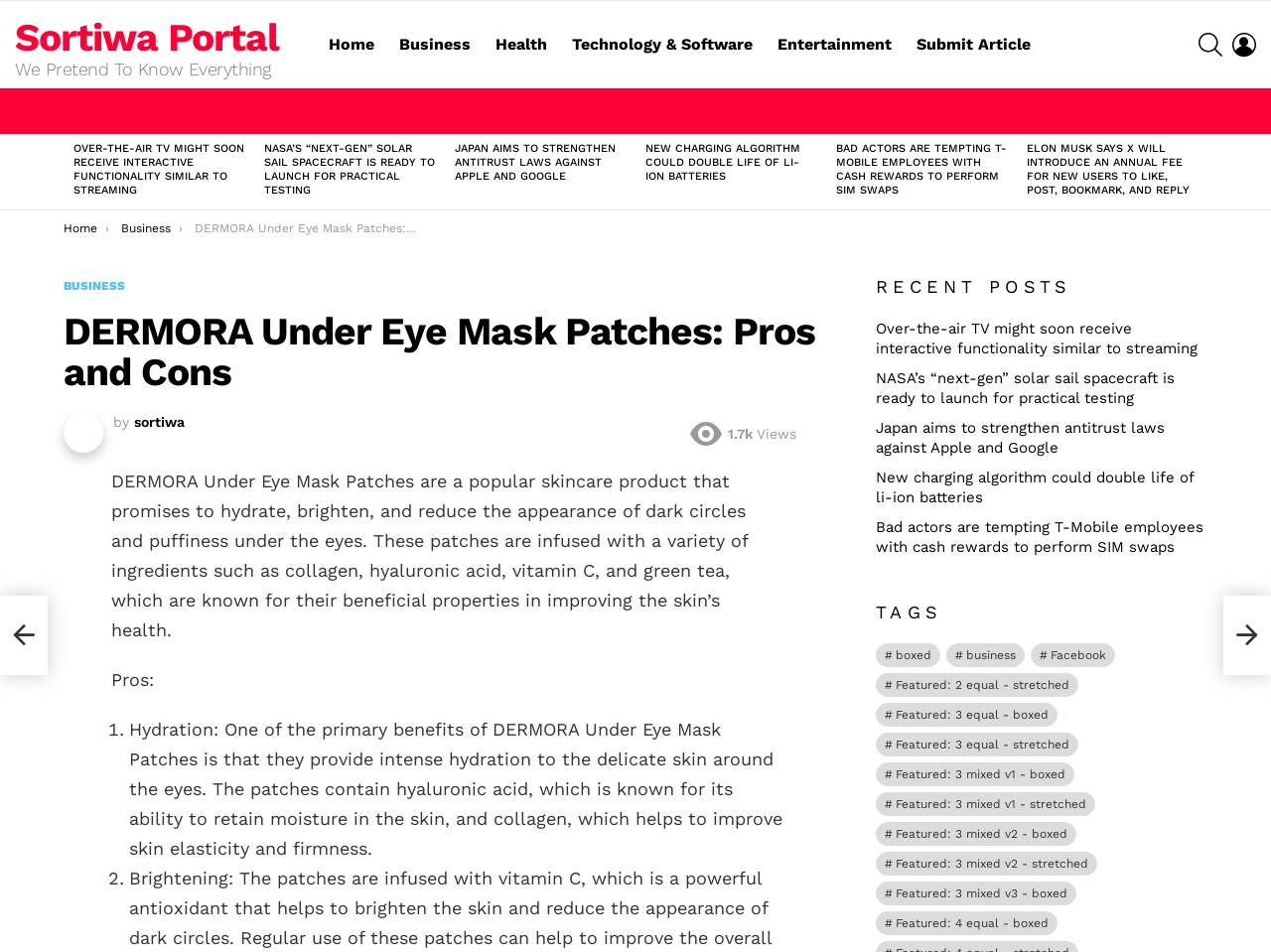Locate and provide the bounding box coordinates for the HTML element that matches this description: "Featured: 3 equal - stretched".

[0.689, 0.77, 0.848, 0.795]